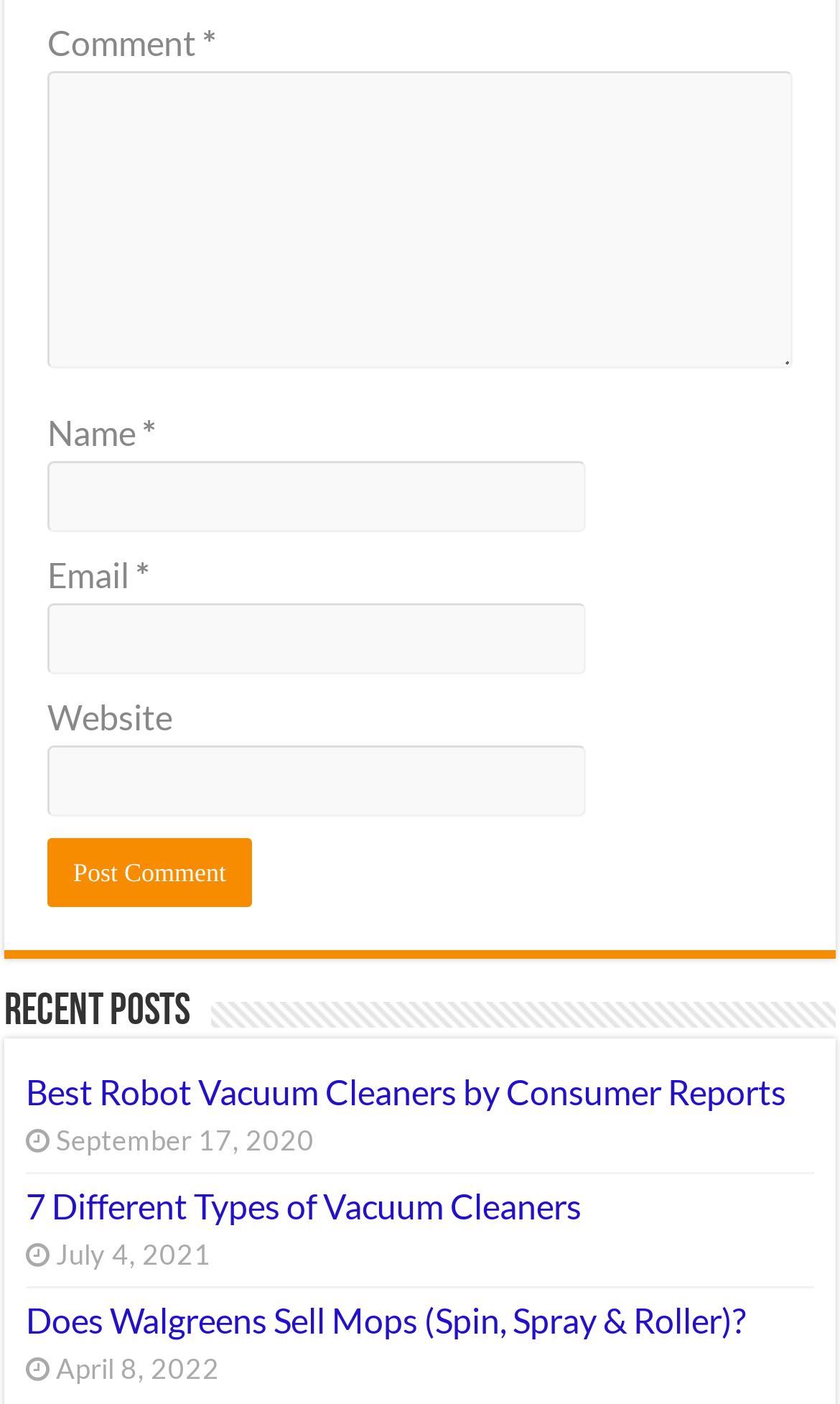Locate the bounding box for the described UI element: "parent_node: Comment * name="comment"". Ensure the coordinates are four float numbers between 0 and 1, formatted as [left, top, right, bottom].

[0.056, 0.051, 0.944, 0.262]